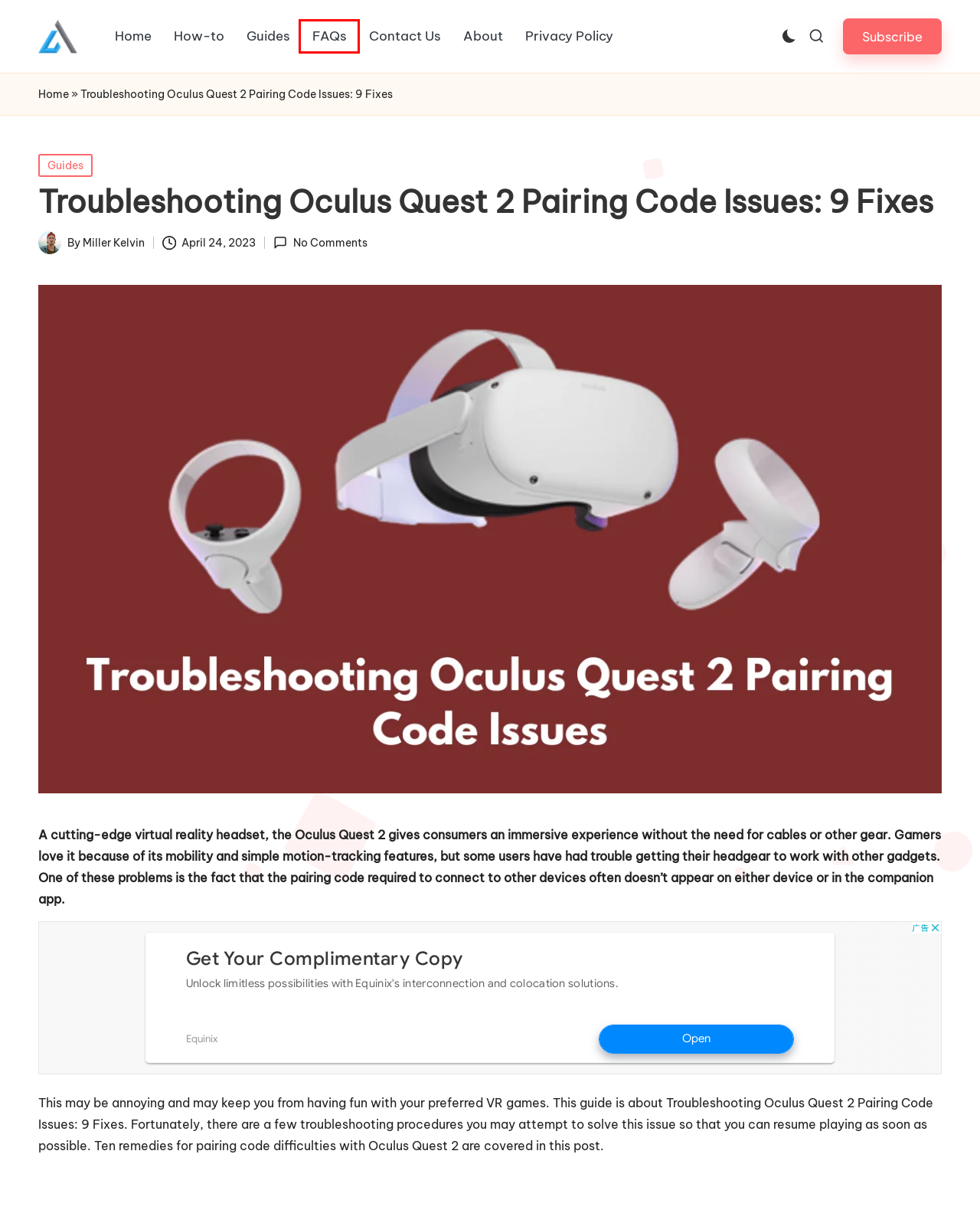Inspect the screenshot of a webpage with a red rectangle bounding box. Identify the webpage description that best corresponds to the new webpage after clicking the element inside the bounding box. Here are the candidates:
A. Guides Archives - Auto Life Solutions
B. How-to Archives - Auto Life Solutions
C. Auto Life Solutions
D. FAQs Archives - Auto Life Solutions
E. Contact Us
F. About
G. Privacy Policy
H. trouble pairing quest 2 Archives - Auto Life Solutions

D